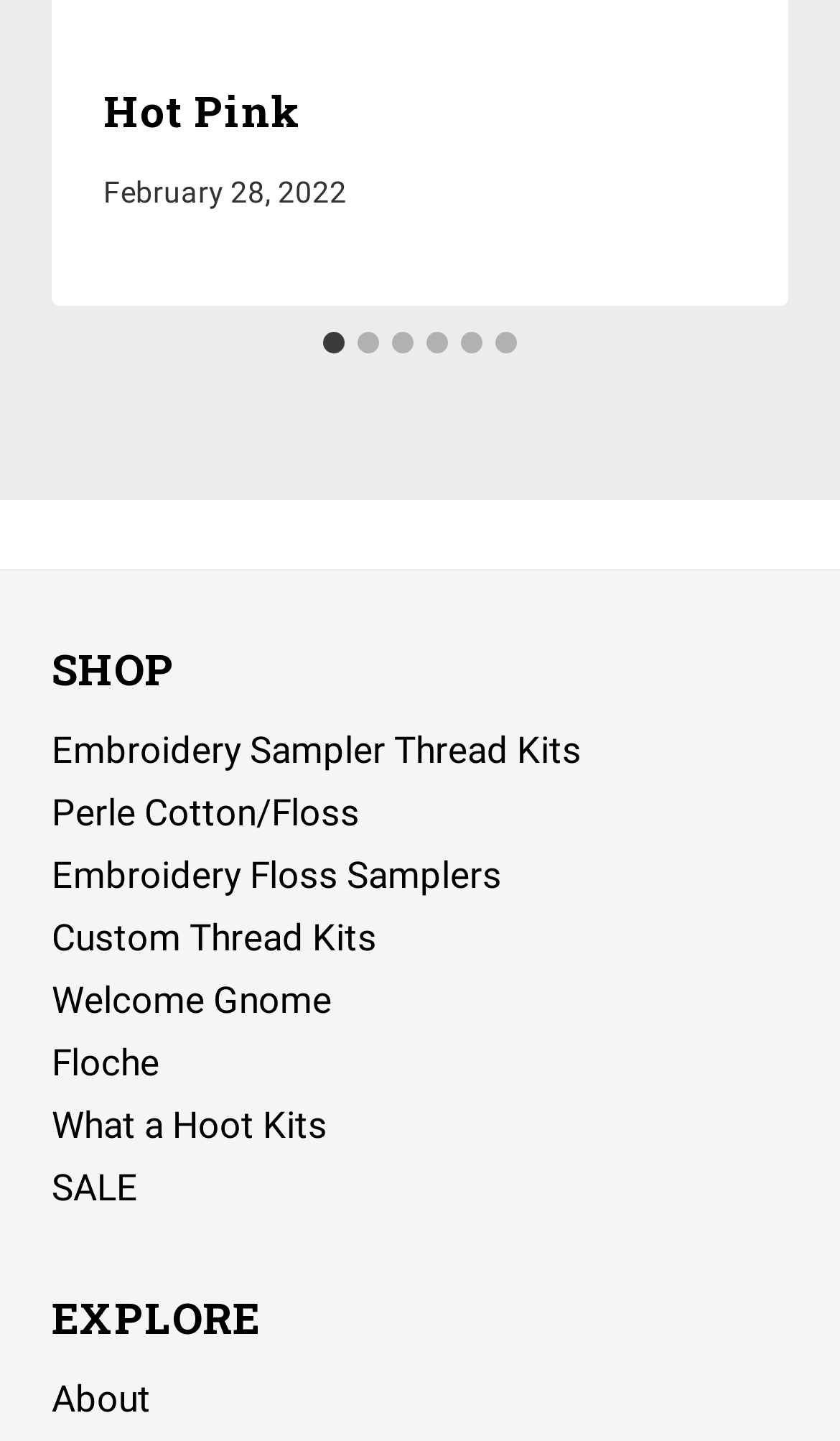What is the name of the first product in the SHOP section?
Use the information from the image to give a detailed answer to the question.

I found the first link element in the SHOP section, which is labeled as 'Embroidery Sampler Thread Kits'. This is the name of the first product in the SHOP section.